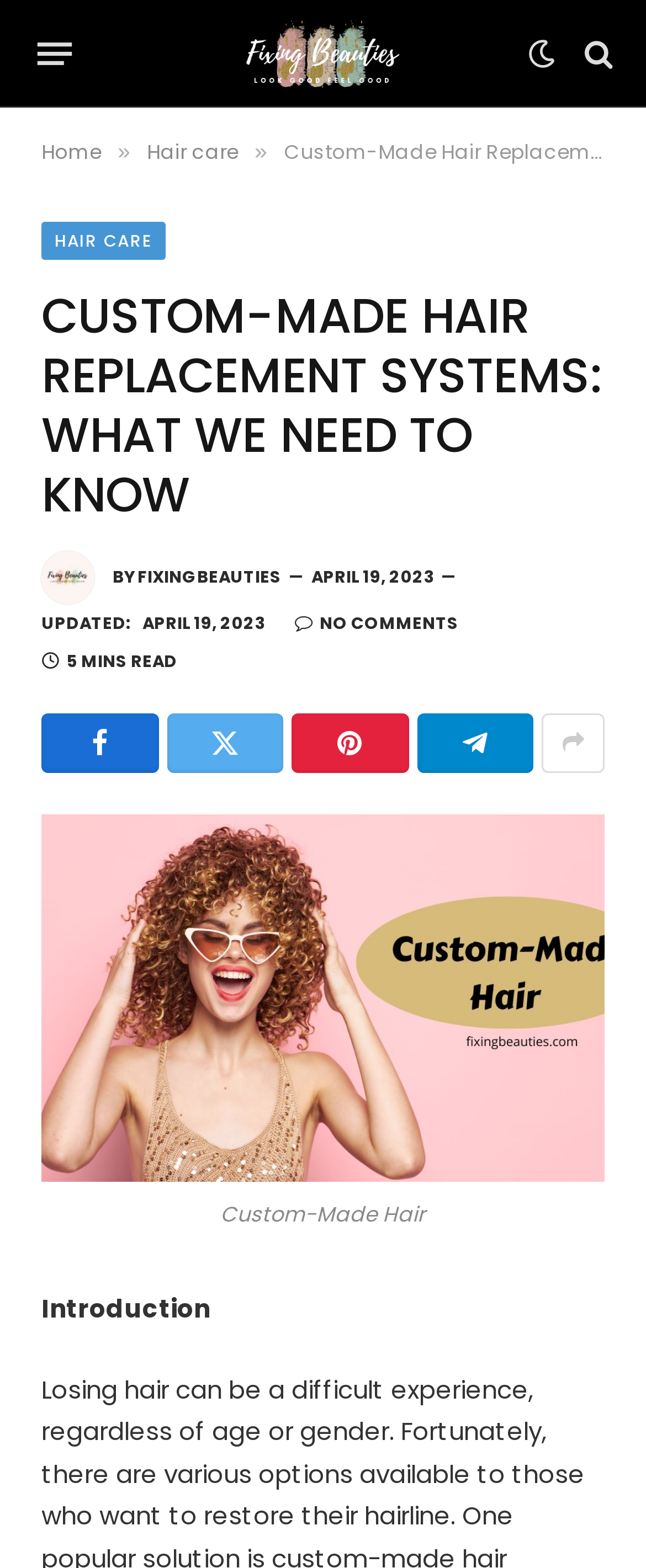What is the purpose of the image at the top of the webpage?
Provide a detailed and well-explained answer to the question.

I inferred the purpose of the image at the top of the webpage by looking at its position and size, which suggests that it is a representative image for the article, and its content, which appears to be related to hair care or beauty.